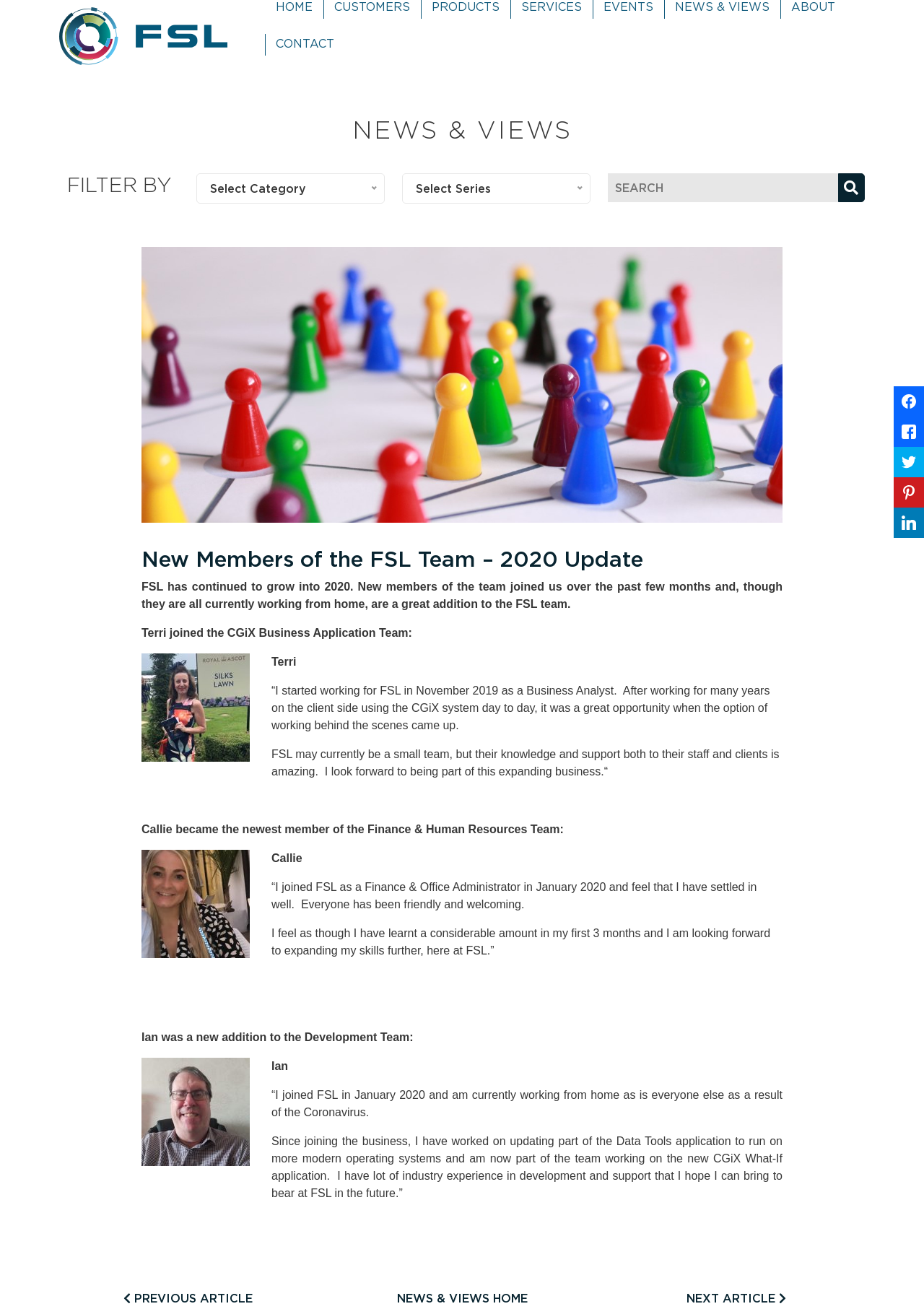Articulate a complete and detailed caption of the webpage elements.

The webpage is about Financial Software Ltd. (FSL) and its team updates. At the top left, there is a link to the company's homepage, accompanied by a small image of the company's logo. Next to it, there is a link to the "CONTACT" page. 

Below these links, there is a heading "FILTER BY" followed by two dropdown menus, one for selecting categories and the other for selecting series. These menus are positioned side by side, with the category dropdown on the left and the series dropdown on the right. 

To the right of the dropdown menus, there is a search bar with a textbox and a search button. 

The main content of the webpage is a news article titled "New Members of the FSL Team – 2020 Update". The article is divided into three sections, each introducing a new team member: Terri, Callie, and Ian. Each section includes a brief description of the new member's role and a quote from them about their experience working at FSL. 

At the bottom right of the page, there are links to FSL's social media profiles, including Facebook, Twitter, Pinterest, and LinkedIn.